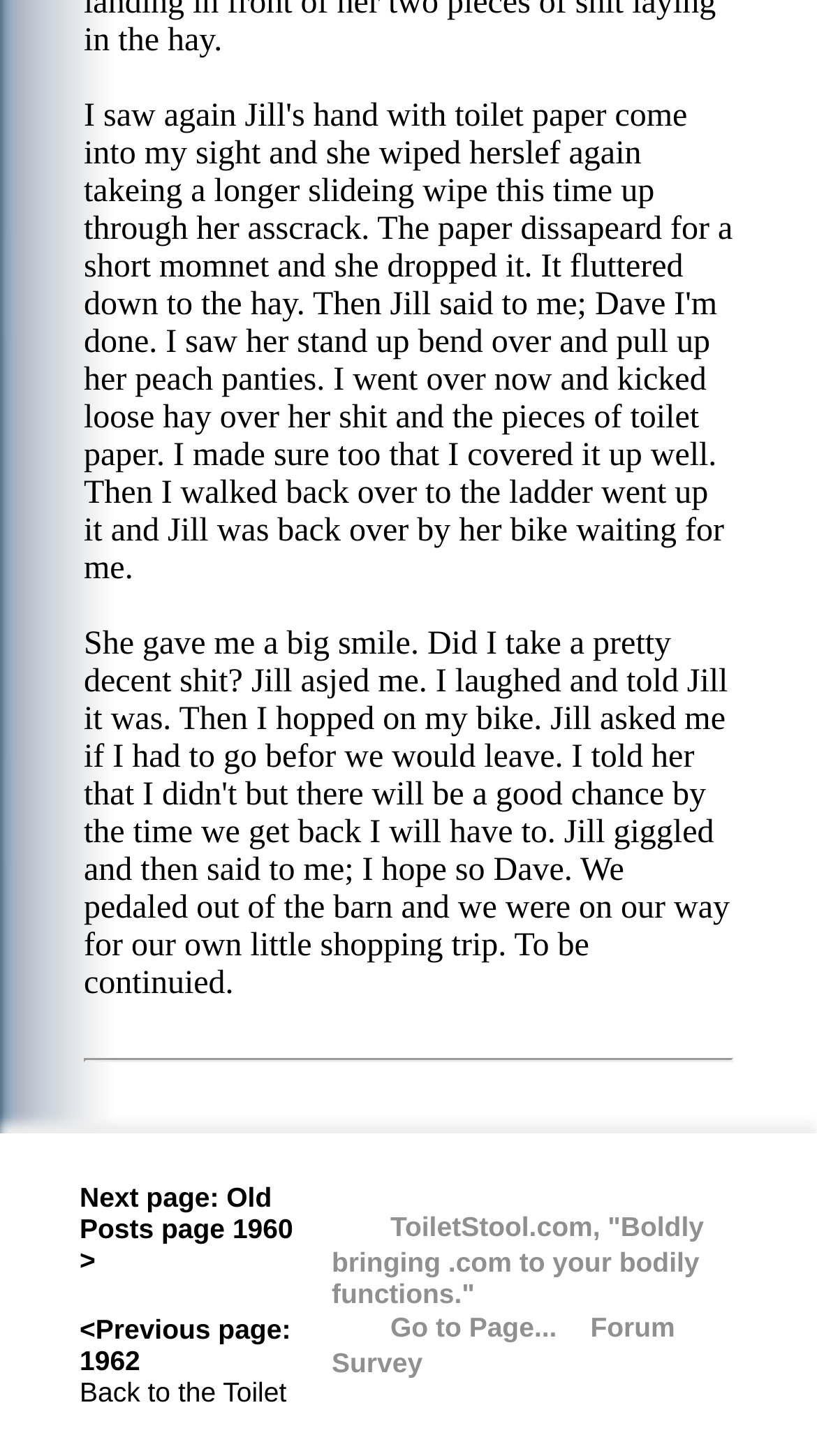What is the purpose of the website? Examine the screenshot and reply using just one word or a brief phrase.

Forum and survey